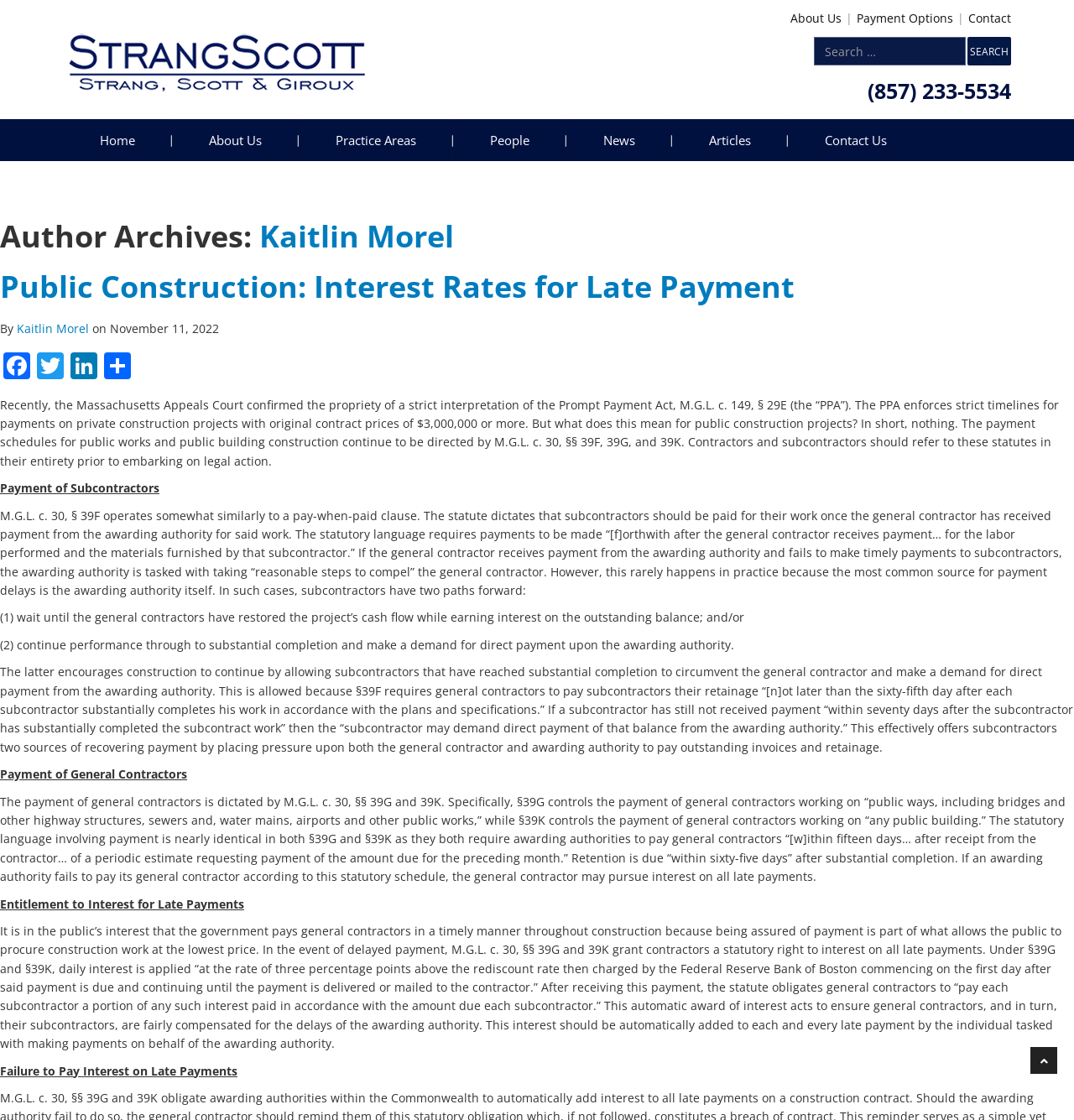Locate the coordinates of the bounding box for the clickable region that fulfills this instruction: "Share the article".

[0.094, 0.314, 0.125, 0.341]